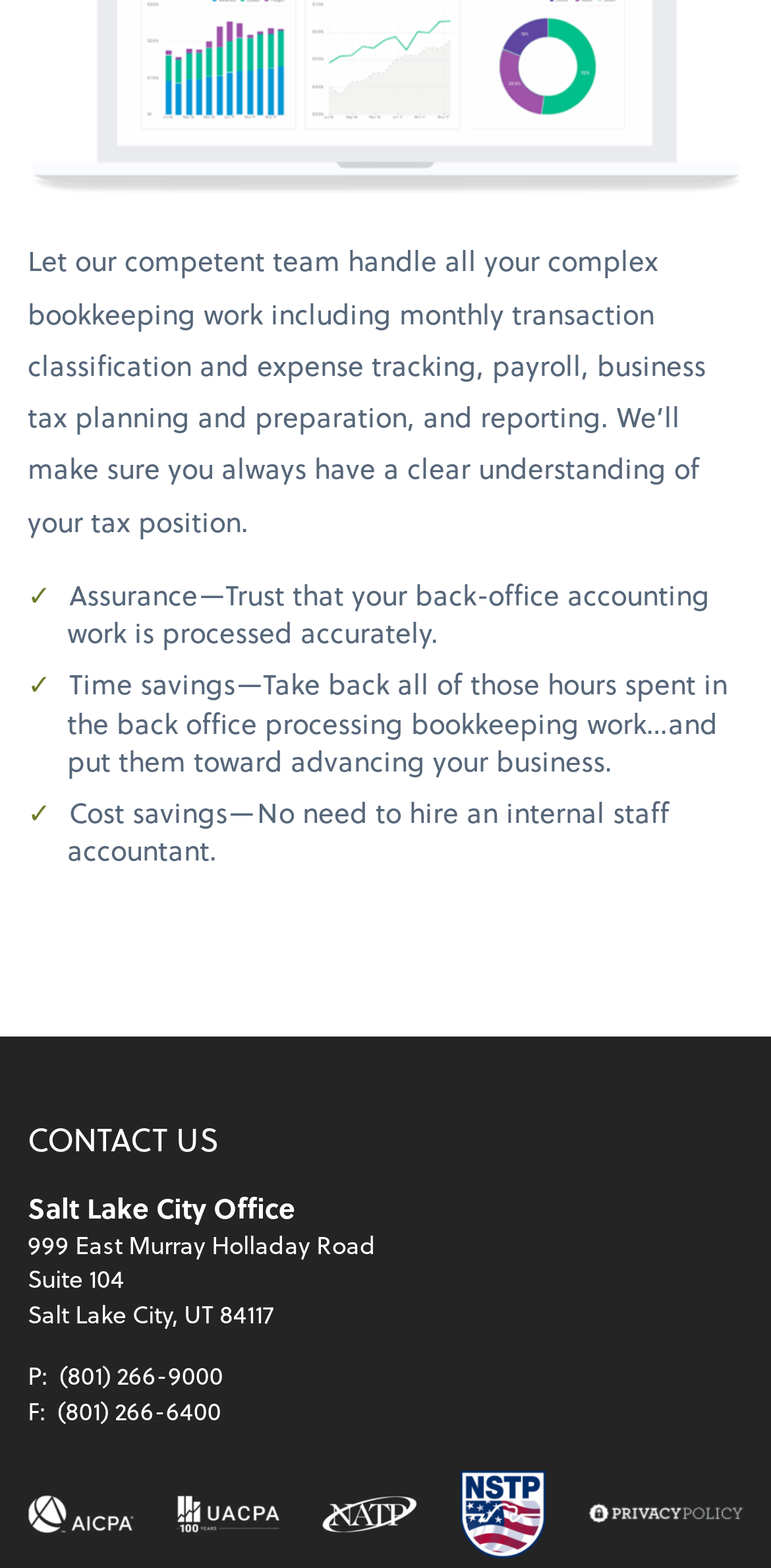Calculate the bounding box coordinates of the UI element given the description: "title="Learn more about Privacy Policy"".

[0.763, 0.953, 0.964, 0.978]